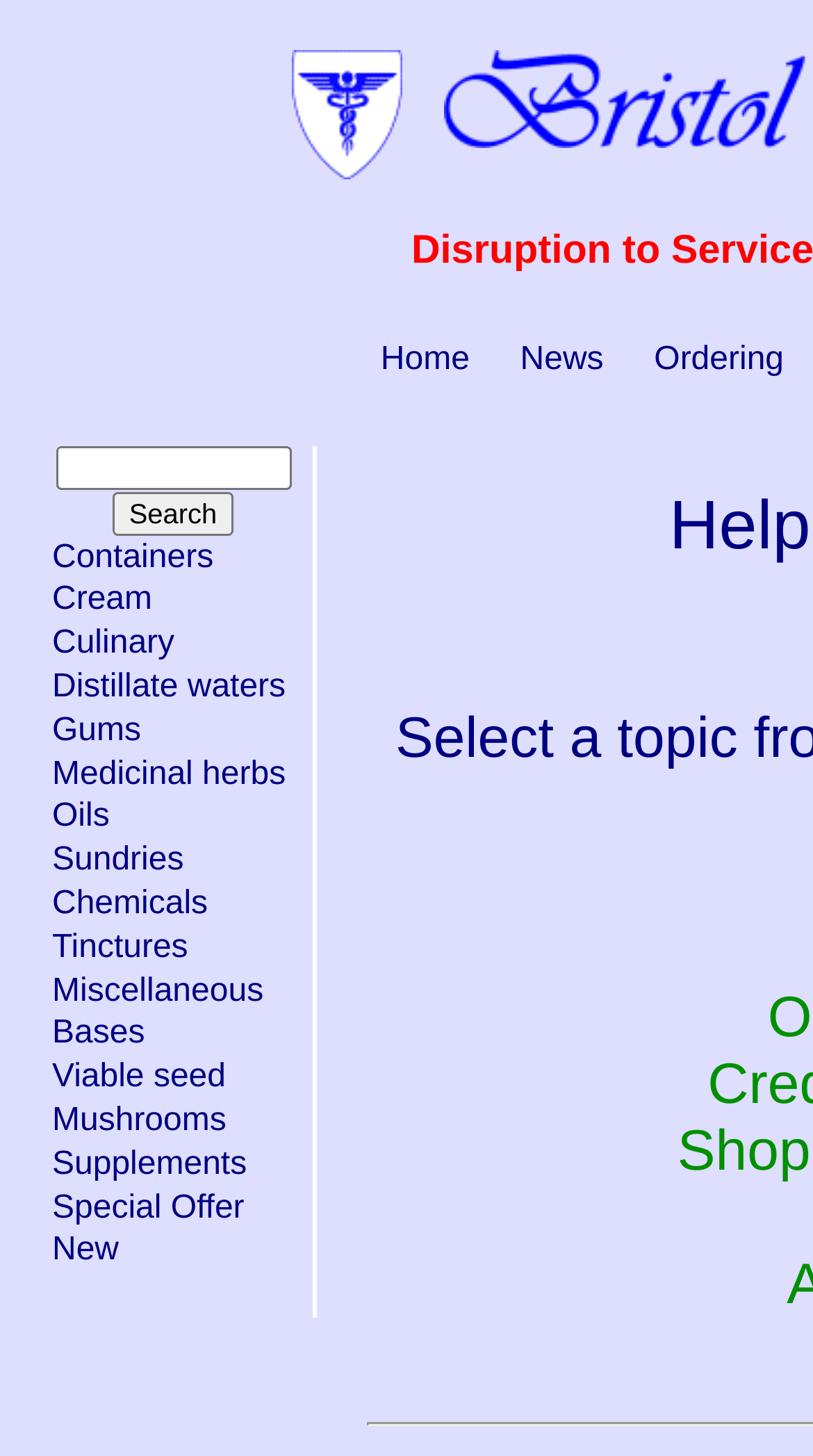Please identify the bounding box coordinates of the element's region that should be clicked to execute the following instruction: "check ordering information". The bounding box coordinates must be four float numbers between 0 and 1, i.e., [left, top, right, bottom].

[0.802, 0.235, 0.967, 0.259]